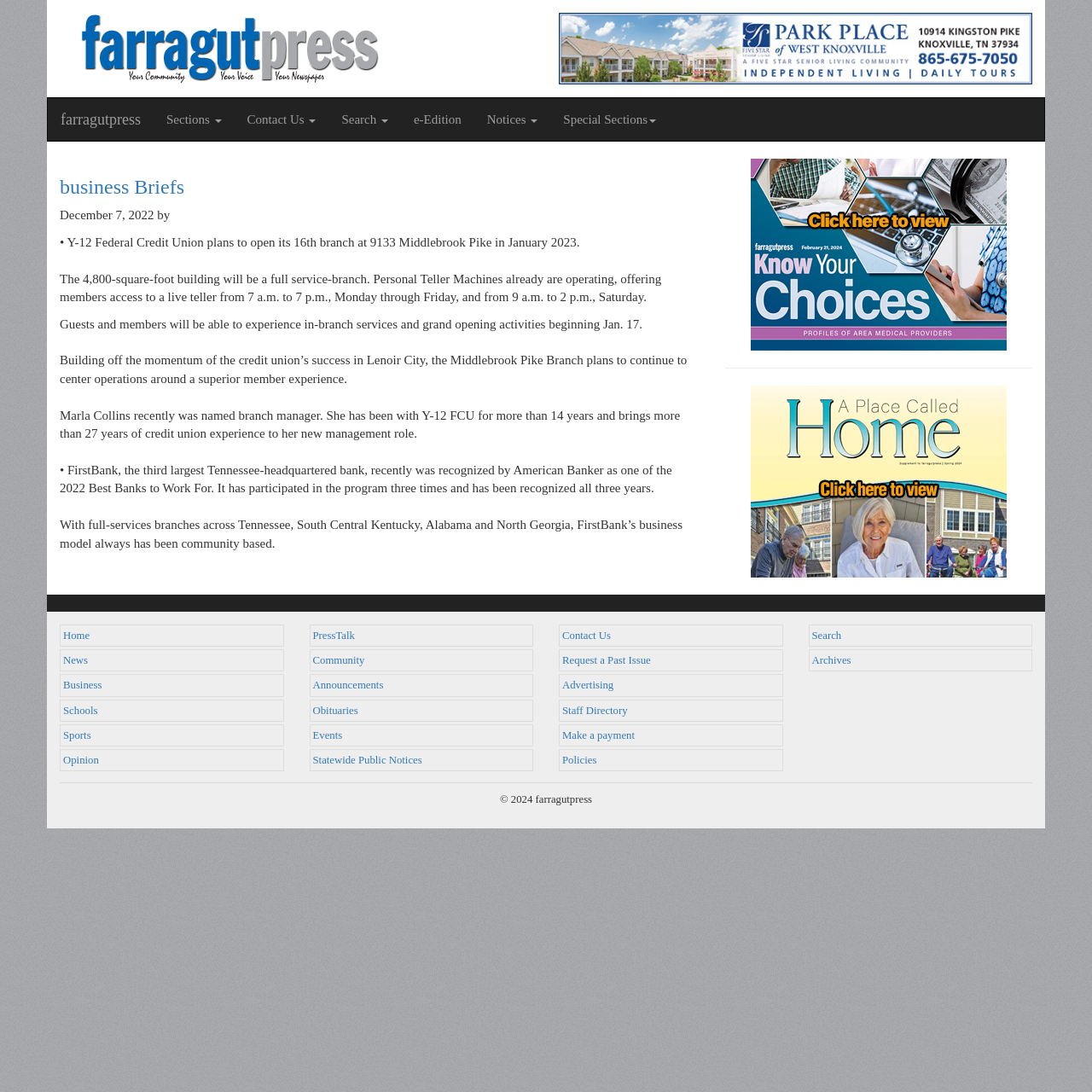Using the element description provided, determine the bounding box coordinates in the format (top-left x, top-left y, bottom-right x, bottom-right y). Ensure that all values are floating point numbers between 0 and 1. Element description: Statewide Public Notices

[0.286, 0.691, 0.386, 0.702]